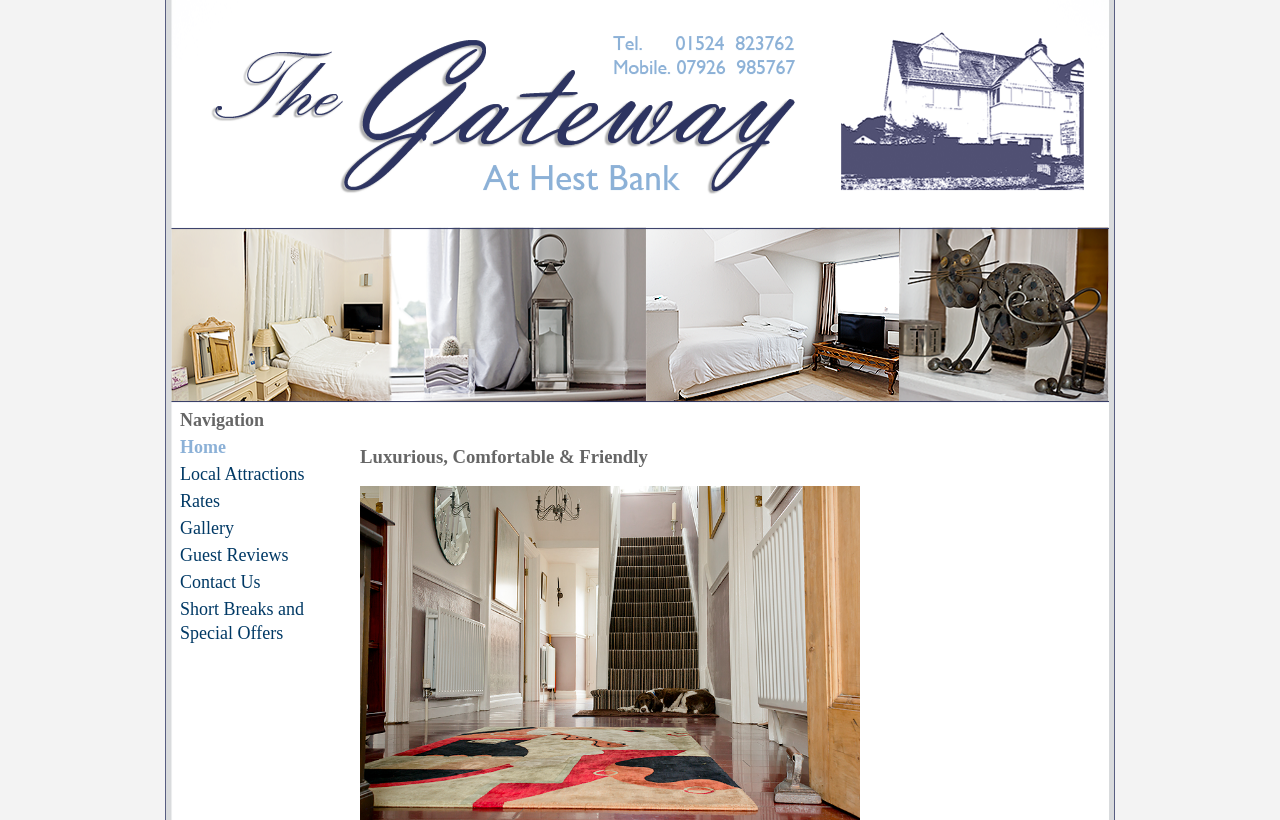What is the purpose of the 'Contact Us' link?
Provide a comprehensive and detailed answer to the question.

The 'Contact Us' link is likely intended to provide a means for visitors to get in touch with the Bed & Breakfast establishment, whether to inquire about availability, make a reservation, or ask questions, as it is a common convention on websites to have a contact page or link.